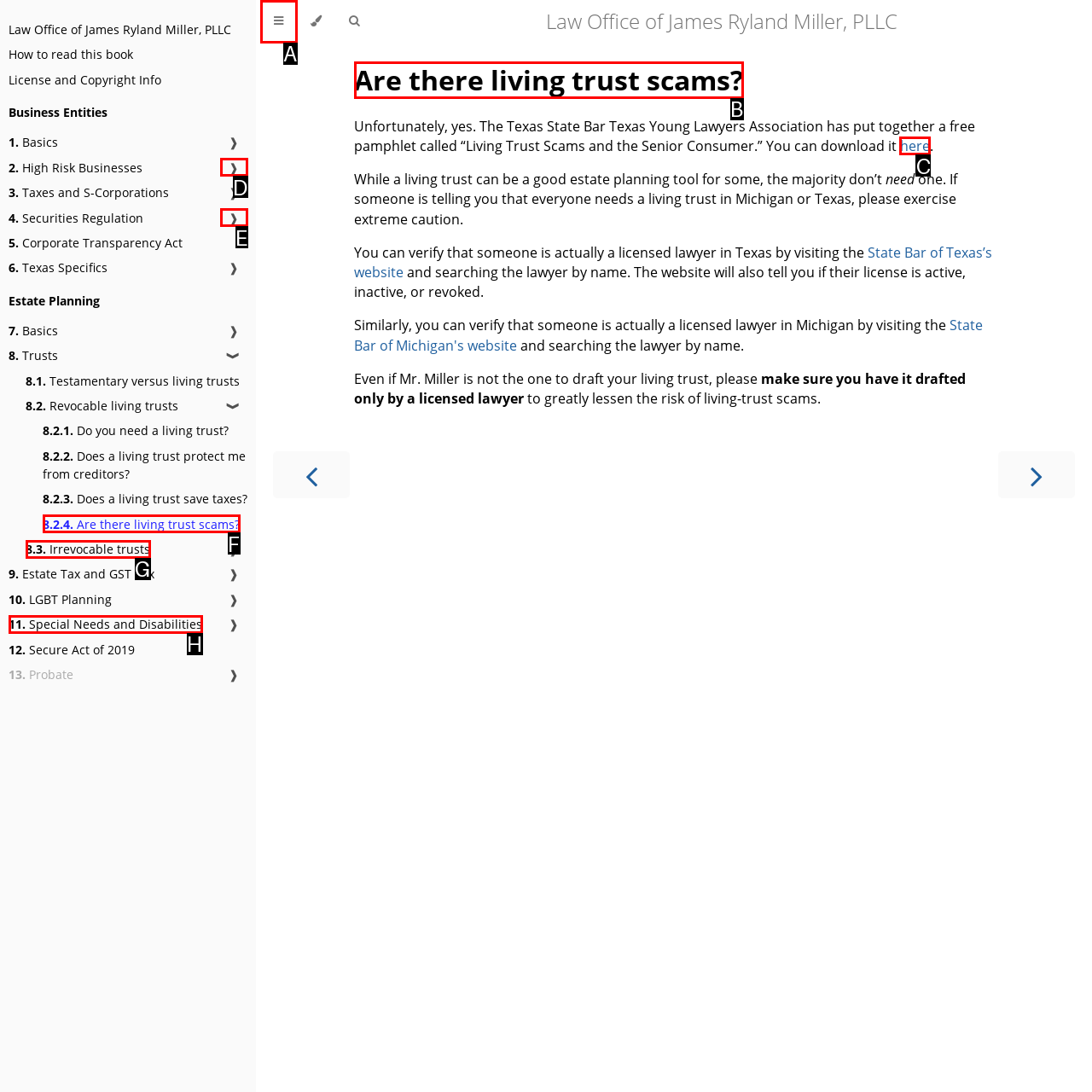To complete the task: Read the 'Living Trust Scams and the Senior Consumer' pamphlet, which option should I click? Answer with the appropriate letter from the provided choices.

C